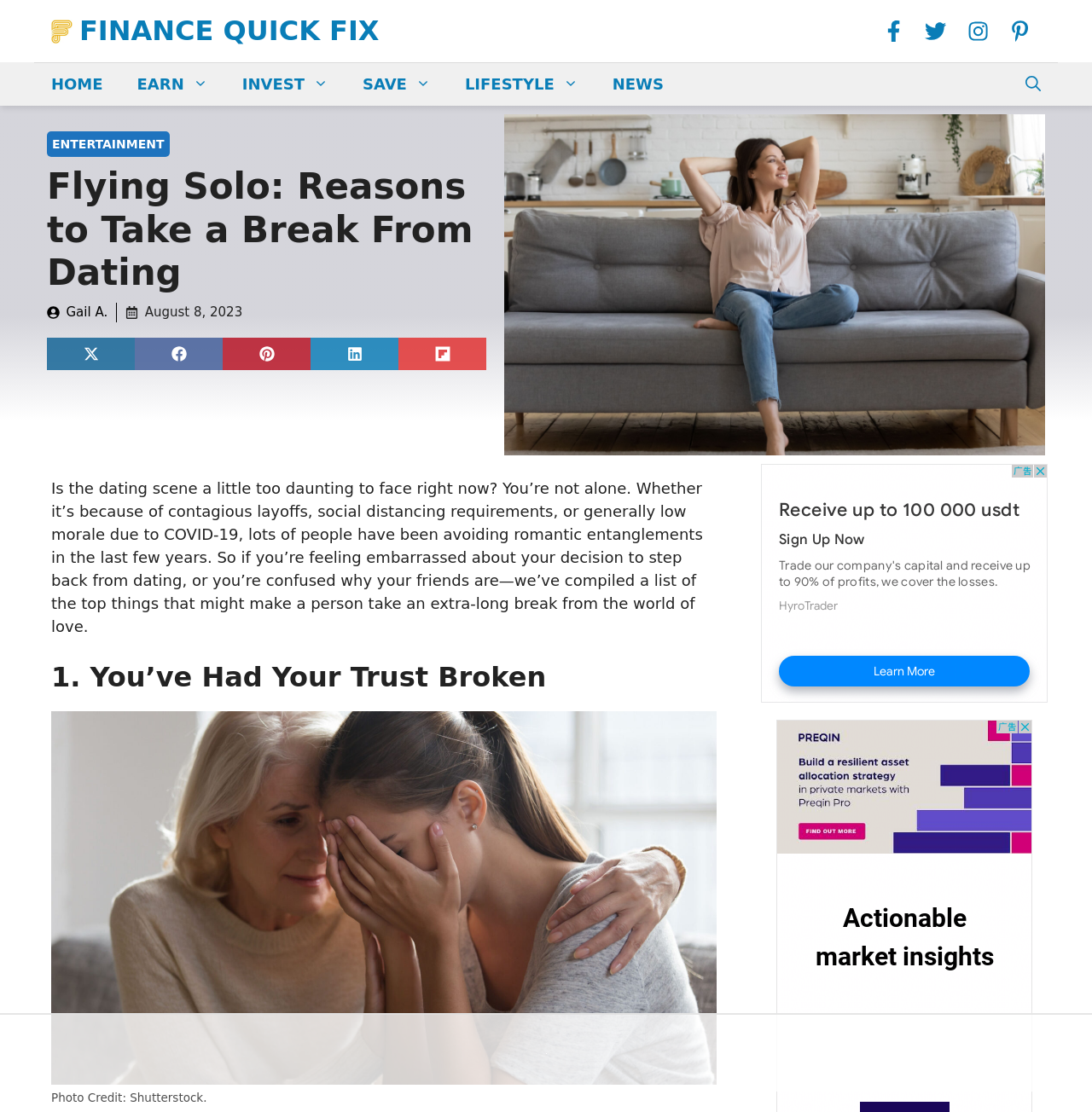Please specify the bounding box coordinates of the clickable section necessary to execute the following command: "Go to the HOME page".

[0.031, 0.057, 0.11, 0.095]